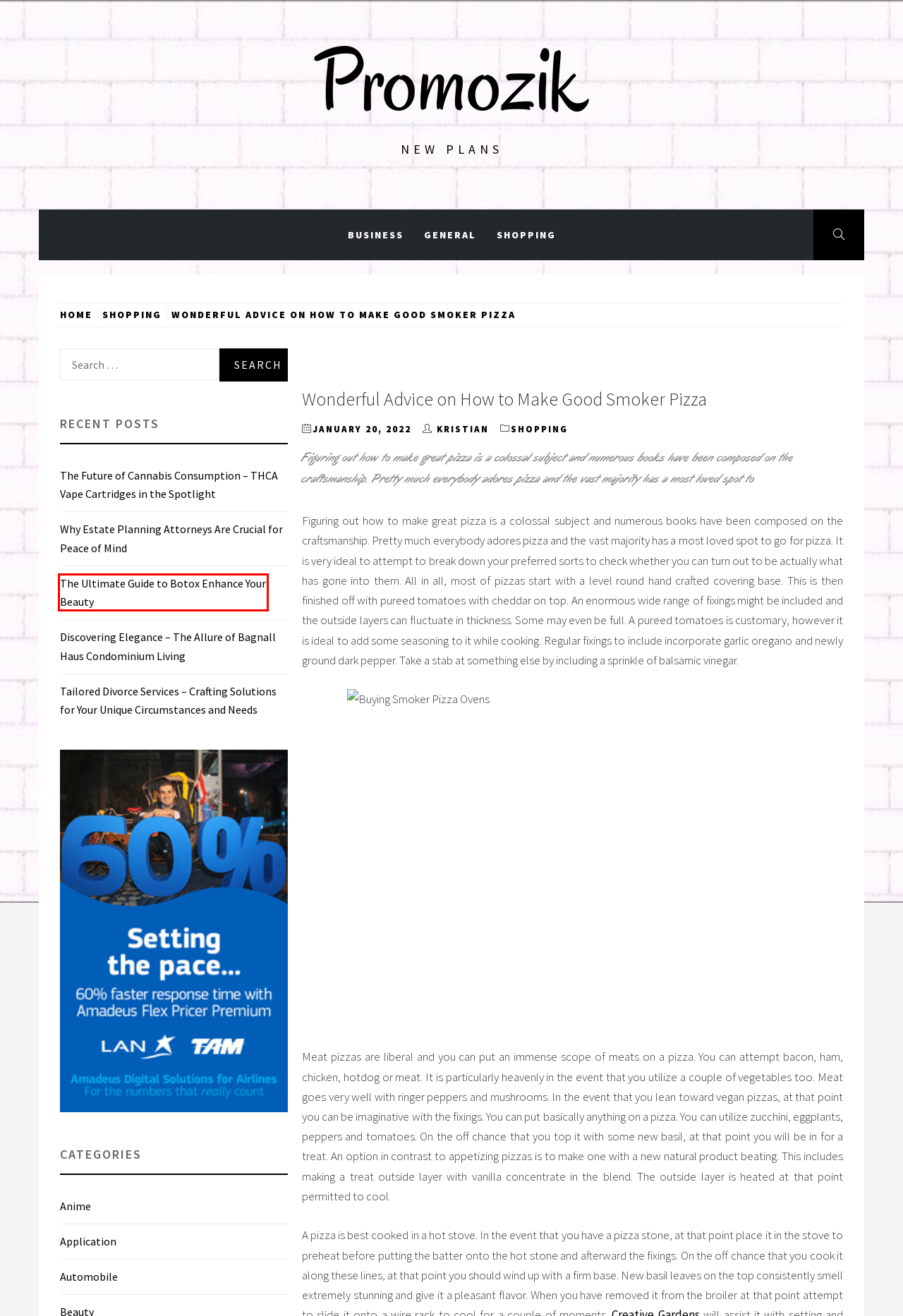You are presented with a screenshot of a webpage that includes a red bounding box around an element. Determine which webpage description best matches the page that results from clicking the element within the red bounding box. Here are the candidates:
A. The Ultimate Guide to Botox Enhance Your Beauty – Promozik
B. Kristian – Promozik
C. Promozik – New Plans
D. Why Estate Planning Attorneys Are Crucial for Peace of Mind – Promozik
E. Tailored Divorce Services – Crafting Solutions for Your Unique Circumstances and Needs – Promozik
F. The Future of Cannabis Consumption – THCA Vape Cartridges in the Spotlight – Promozik
G. Shopping – Promozik
H. General – Promozik

A